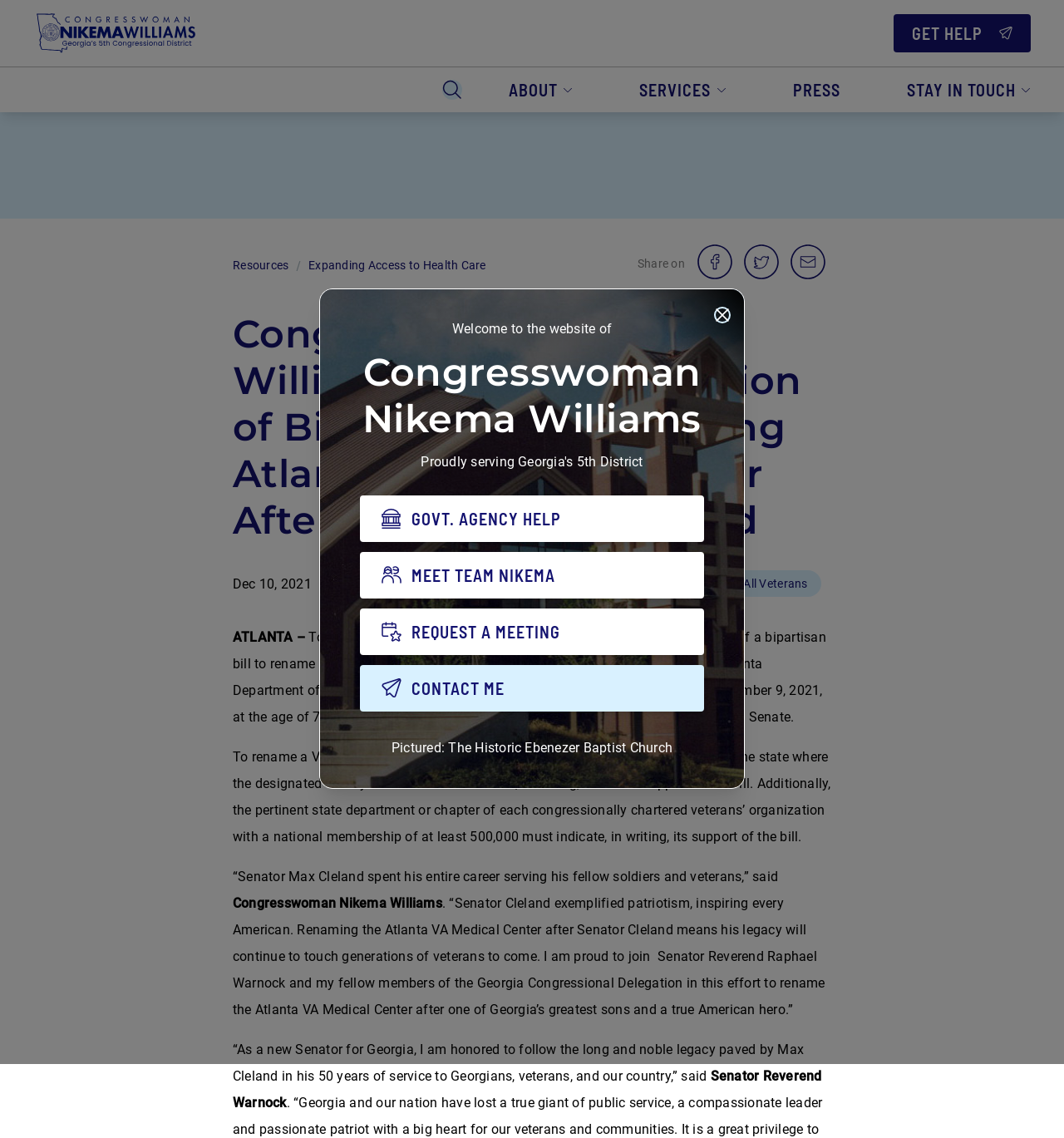Provide a one-word or brief phrase answer to the question:
What is the name of the senator mentioned in the article?

Max Cleland